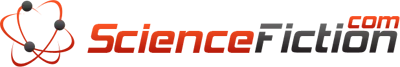What is integrated into the logo's design?
Answer the question using a single word or phrase, according to the image.

An atom-like symbol